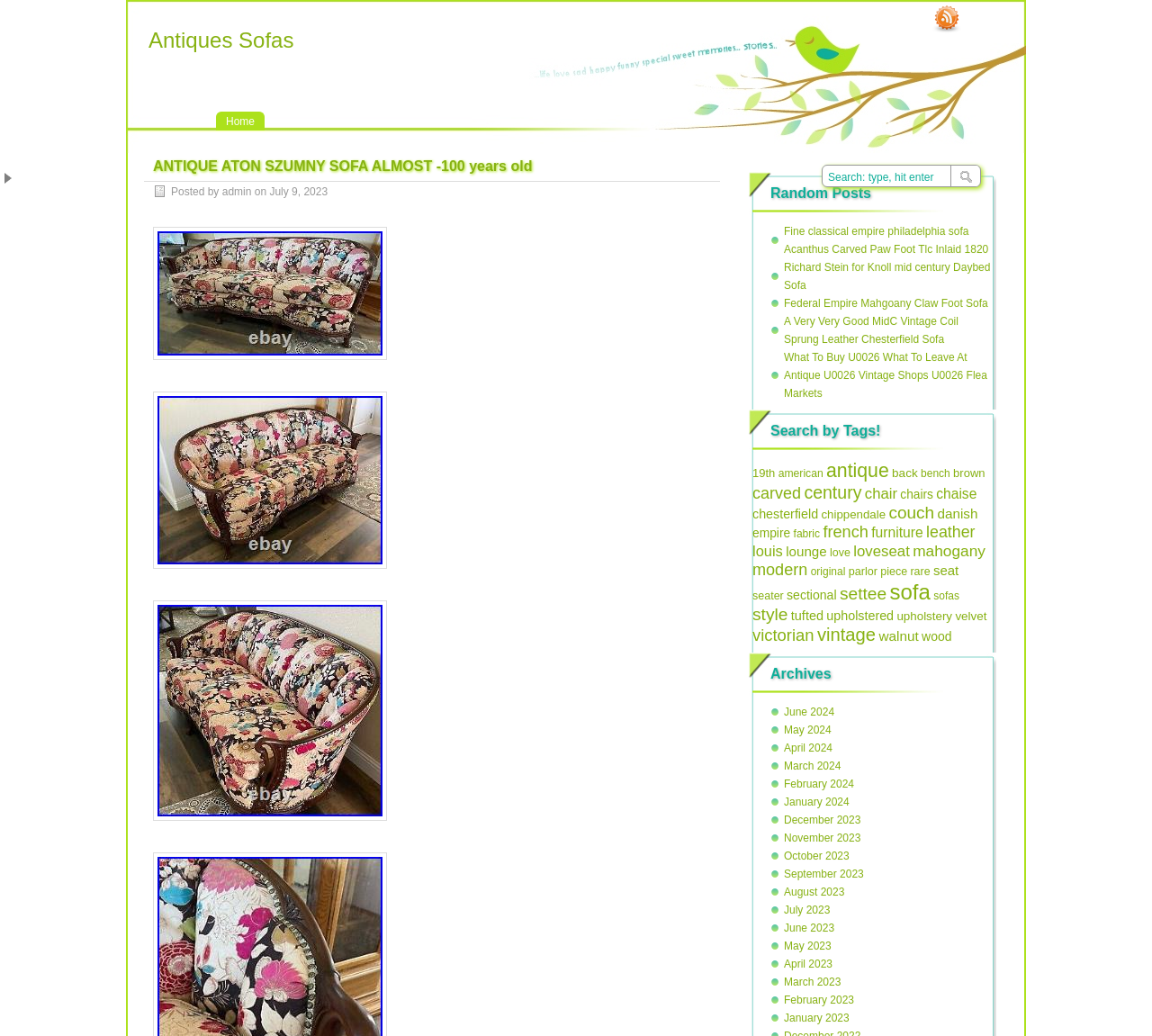Provide the bounding box coordinates of the HTML element described by the text: "March 2024". The coordinates should be in the format [left, top, right, bottom] with values between 0 and 1.

[0.68, 0.733, 0.73, 0.745]